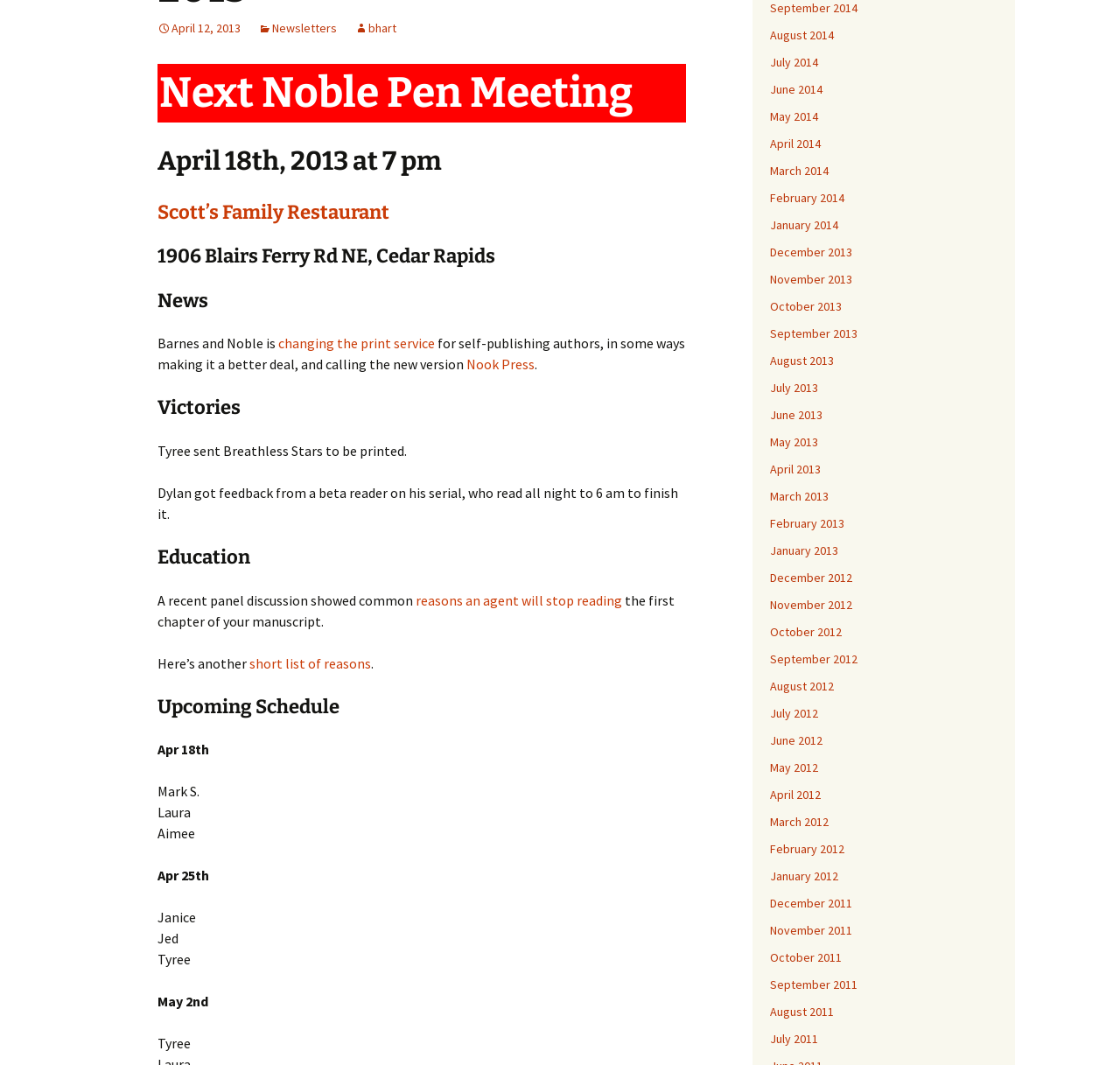What is the name of the restaurant where the meeting will be held?
Please provide a comprehensive answer to the question based on the webpage screenshot.

I found the answer by looking at the heading 'Scott’s Family Restaurant' which is a link, and it is mentioned as the location of the meeting.